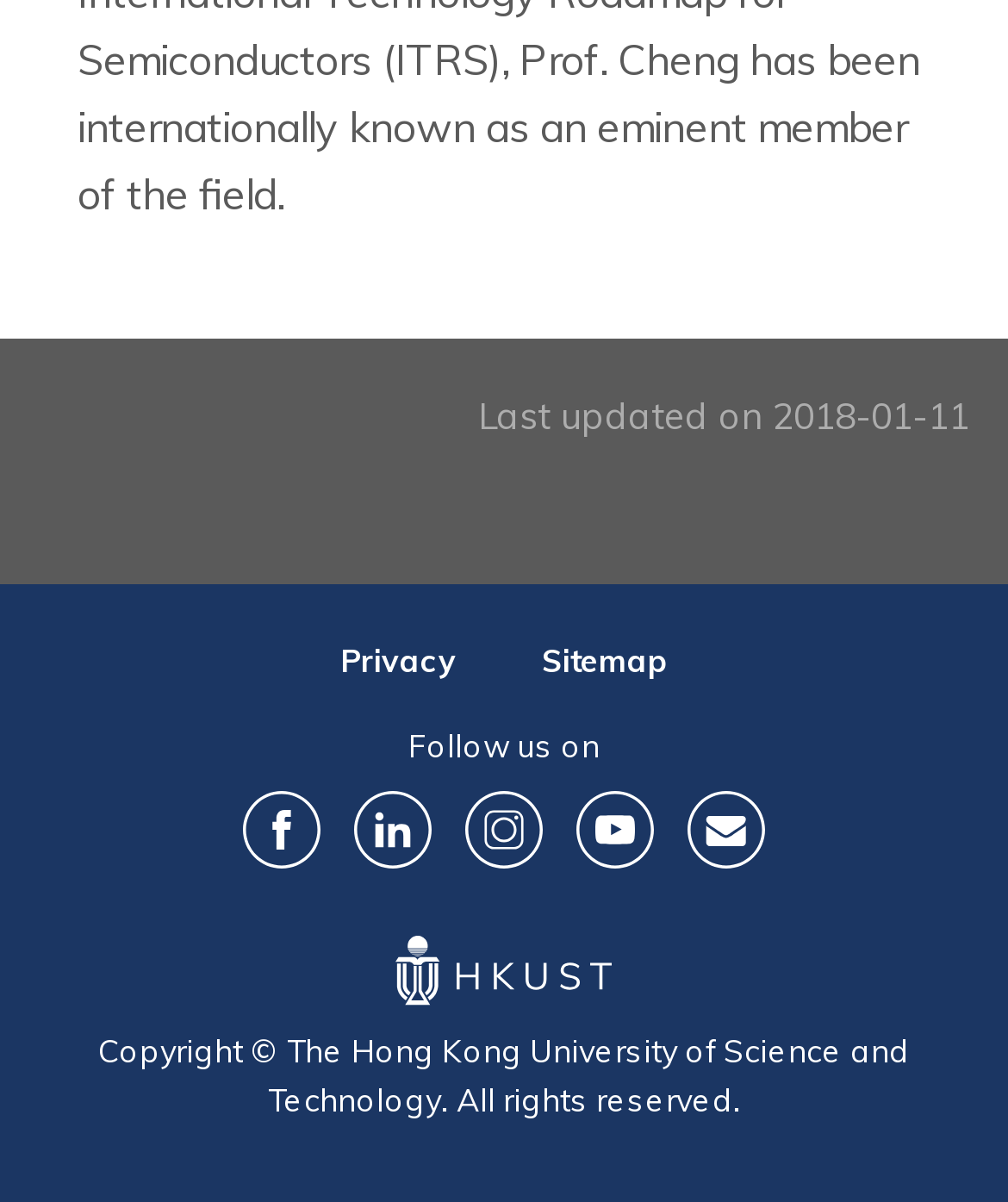Specify the bounding box coordinates of the area to click in order to execute this command: 'Contact us'. The coordinates should consist of four float numbers ranging from 0 to 1, and should be formatted as [left, top, right, bottom].

[0.682, 0.659, 0.759, 0.723]